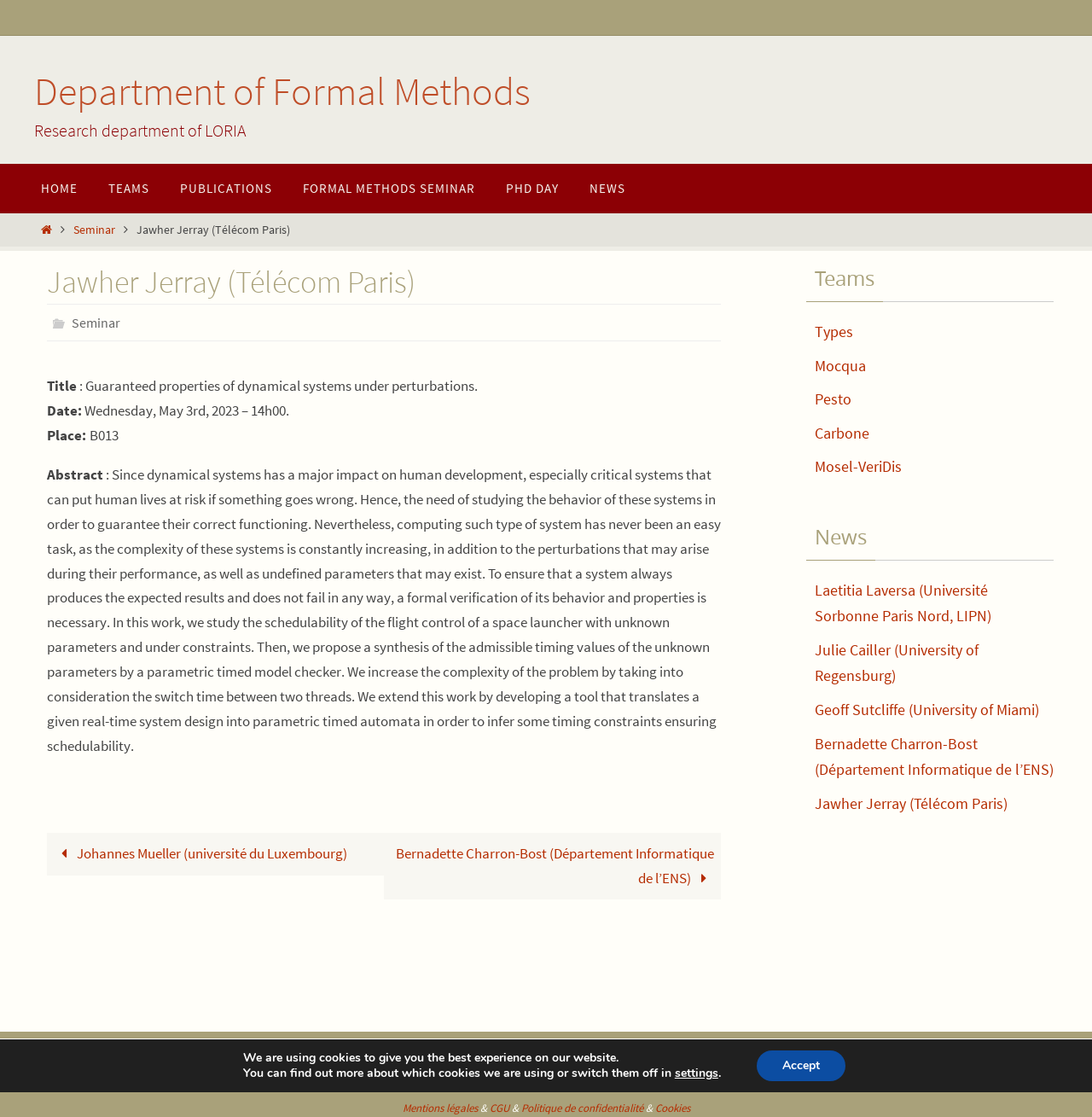Determine the main text heading of the webpage and provide its content.

Jawher Jerray (Télécom Paris)